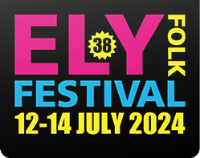Using the information in the image, could you please answer the following question in detail:
What is the year of the festival being promoted?

The image indicates that the festival is in its 38th year, and the dates for the event are highlighted below, specifying that it will take place from July 12 to July 14, 2024.